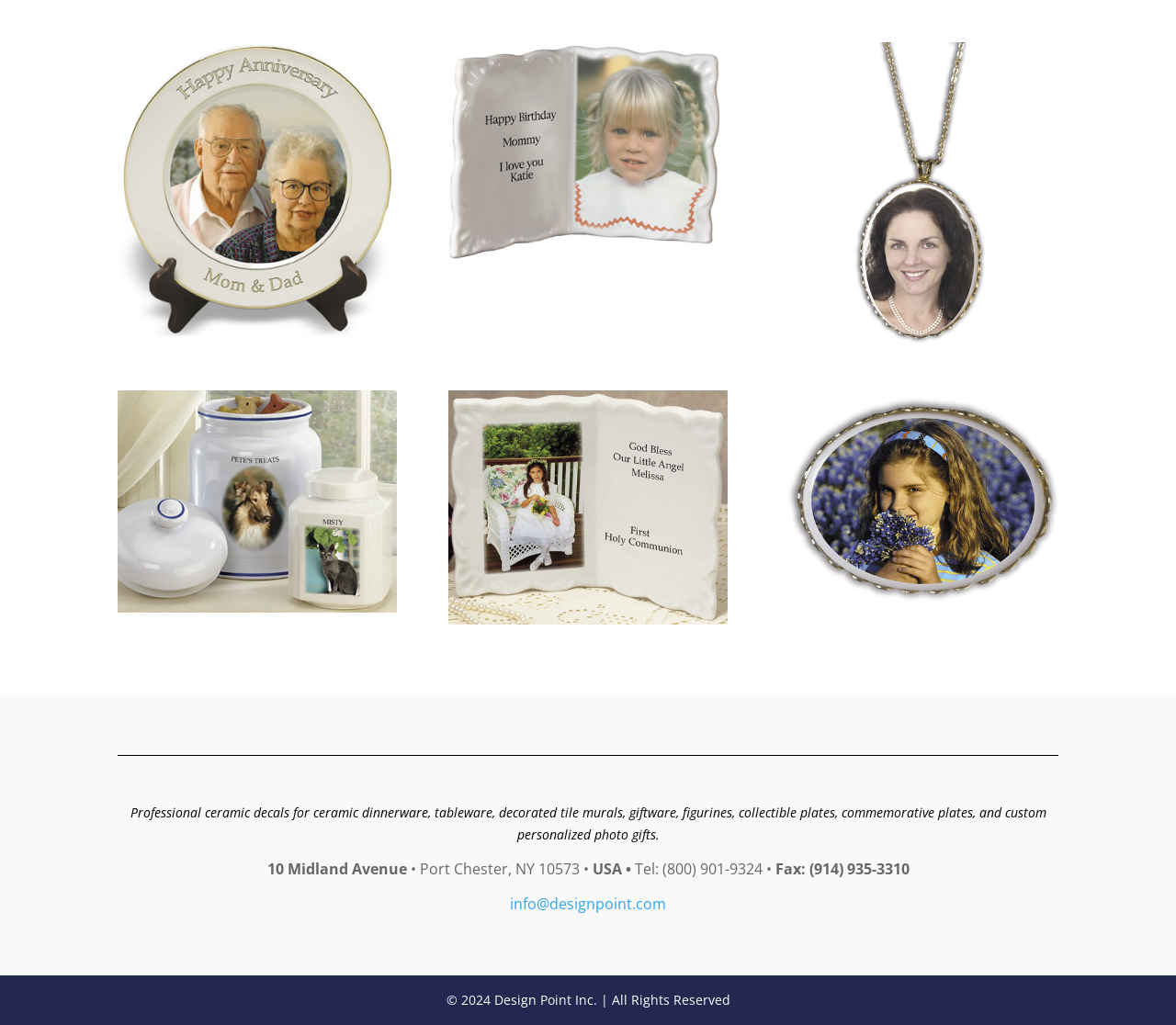What is the company's address?
Please respond to the question thoroughly and include all relevant details.

The company's address is mentioned in the StaticText elements with IDs 241, 242, and 244, which provide the street address, city, state, and zip code.